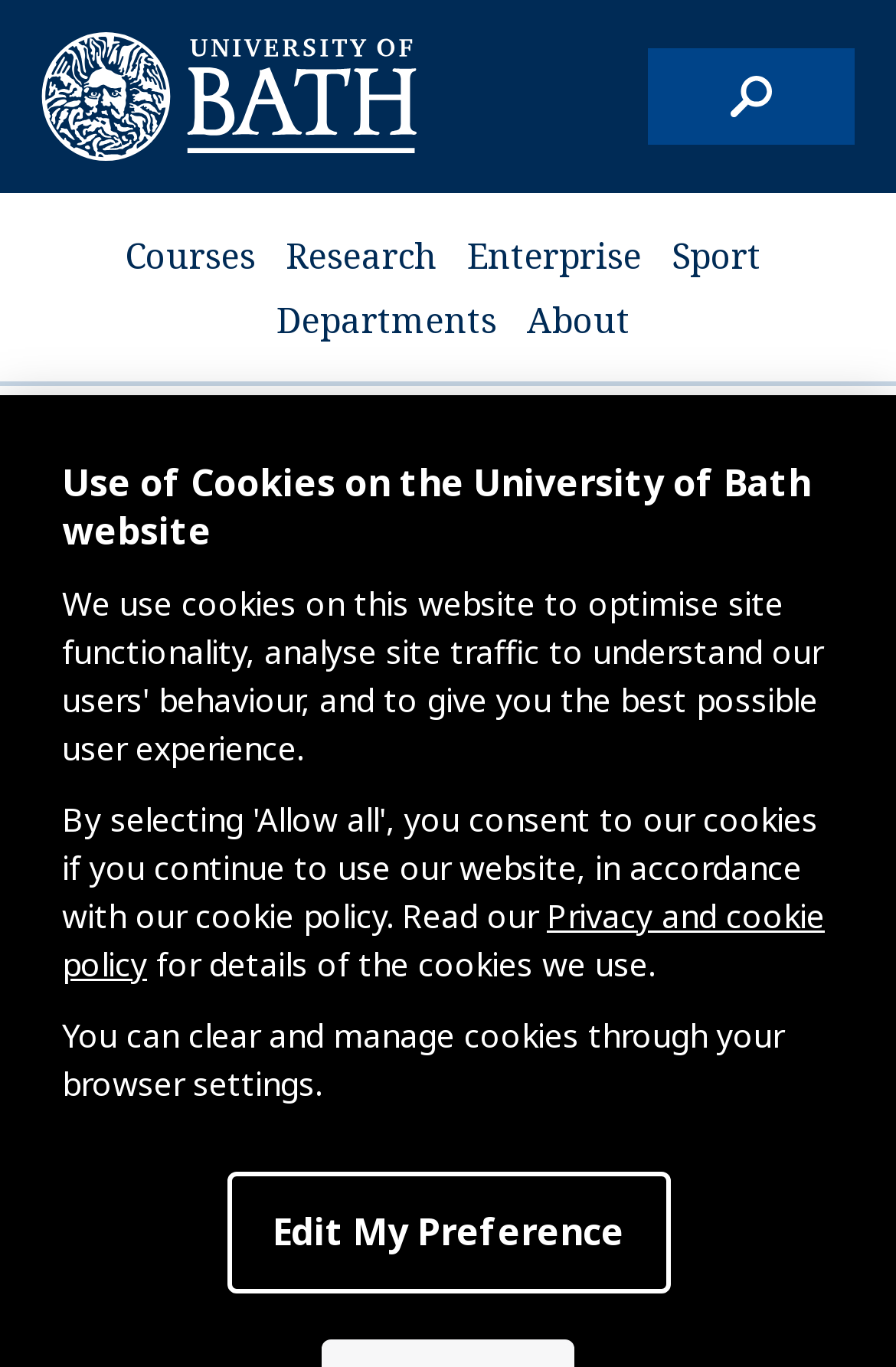Find the bounding box coordinates of the element to click in order to complete the given instruction: "go to University of Bath."

[0.046, 0.024, 0.556, 0.118]